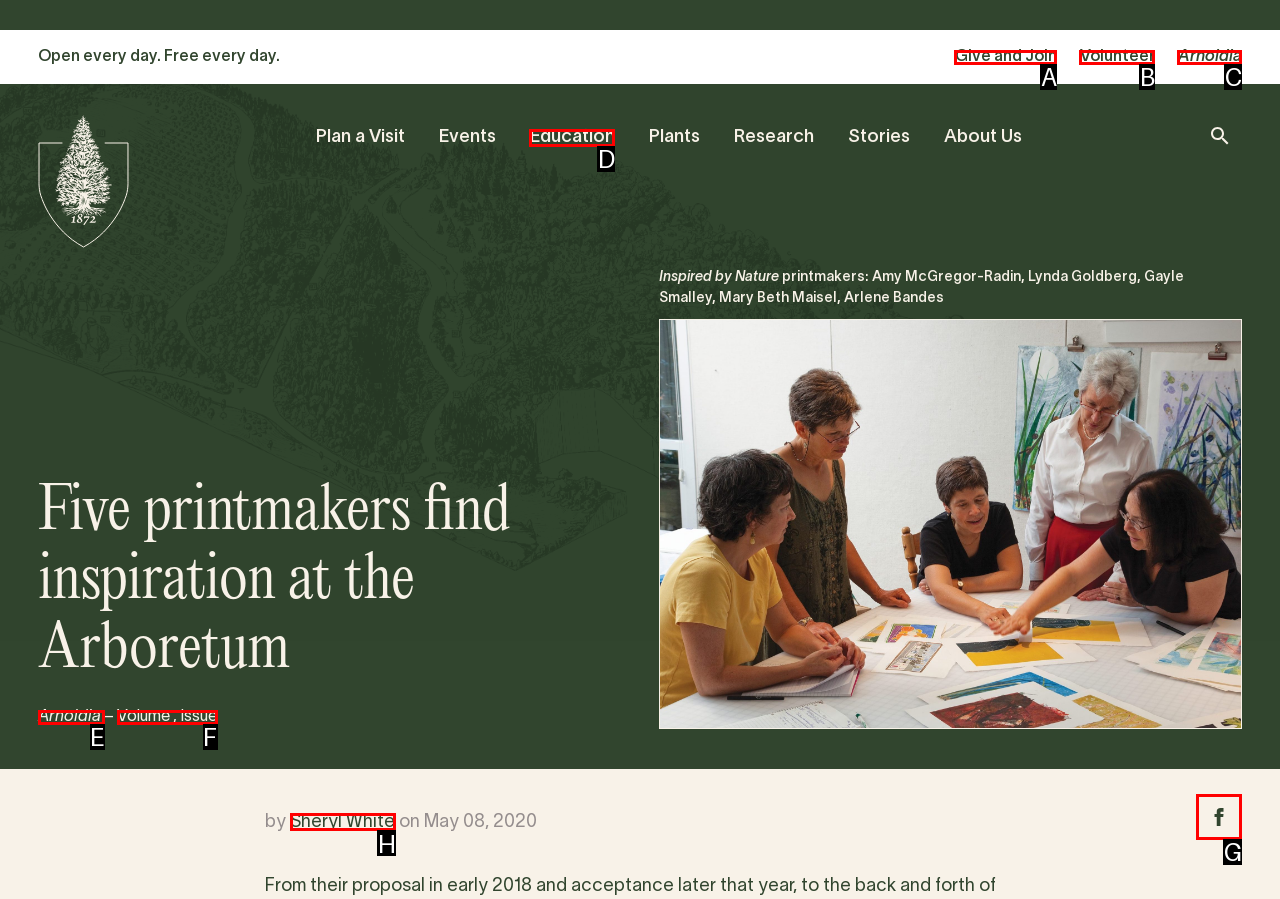Indicate which lettered UI element to click to fulfill the following task: Read the article by Sheryl White
Provide the letter of the correct option.

H